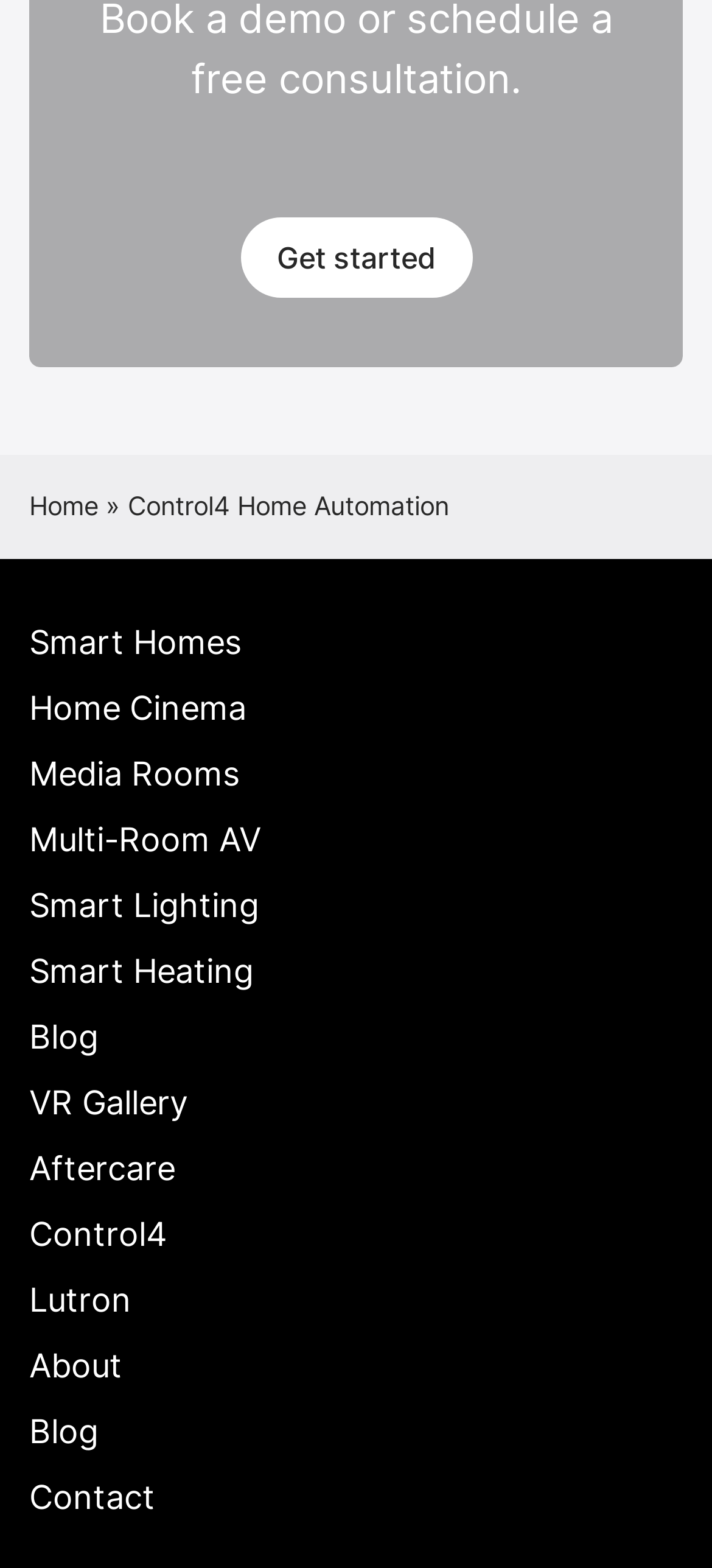Highlight the bounding box coordinates of the element that should be clicked to carry out the following instruction: "Explore Smart Homes". The coordinates must be given as four float numbers ranging from 0 to 1, i.e., [left, top, right, bottom].

[0.041, 0.397, 0.338, 0.421]